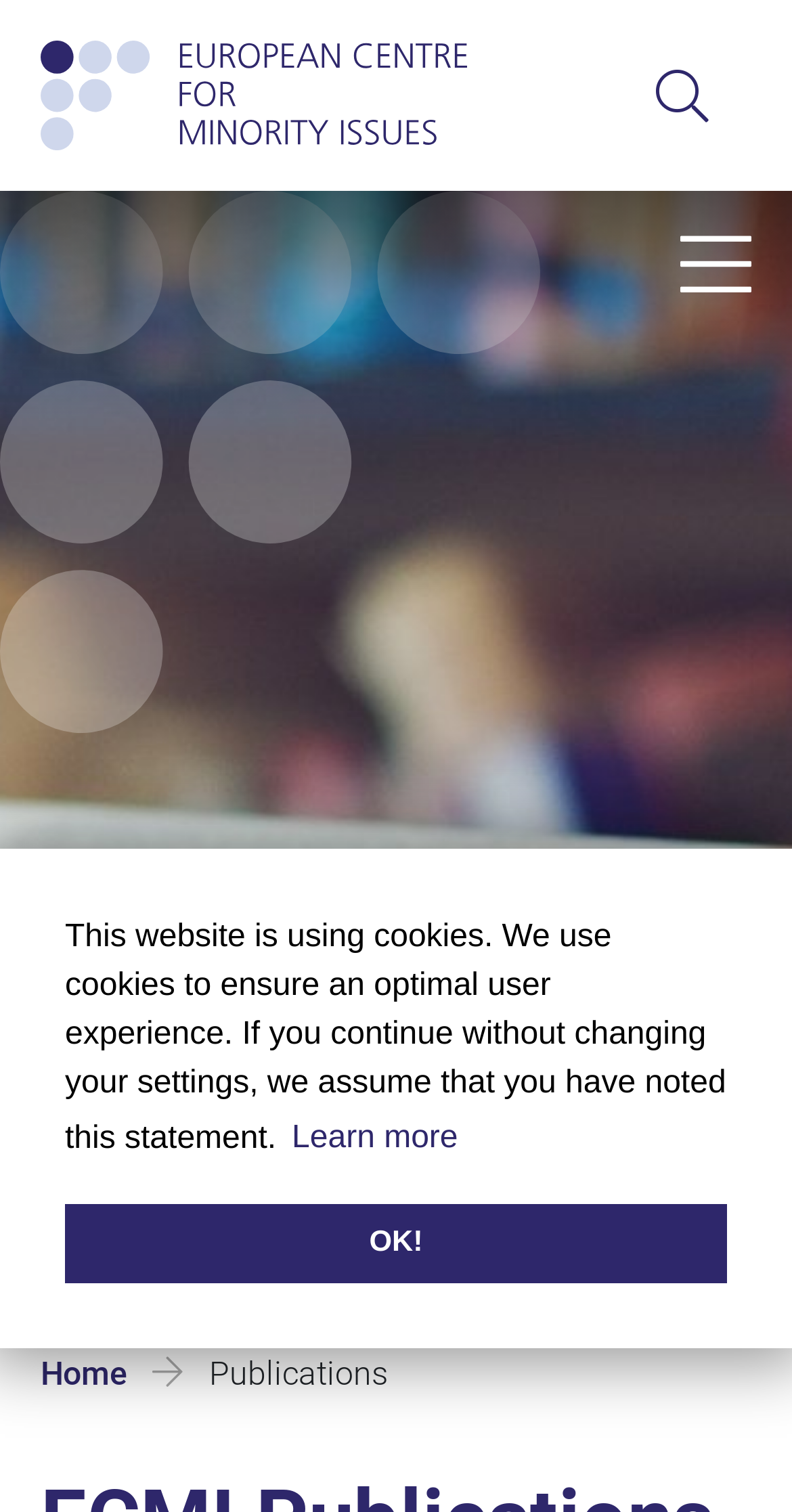Identify the bounding box coordinates of the area that should be clicked in order to complete the given instruction: "dismiss cookie message". The bounding box coordinates should be four float numbers between 0 and 1, i.e., [left, top, right, bottom].

[0.082, 0.796, 0.918, 0.849]